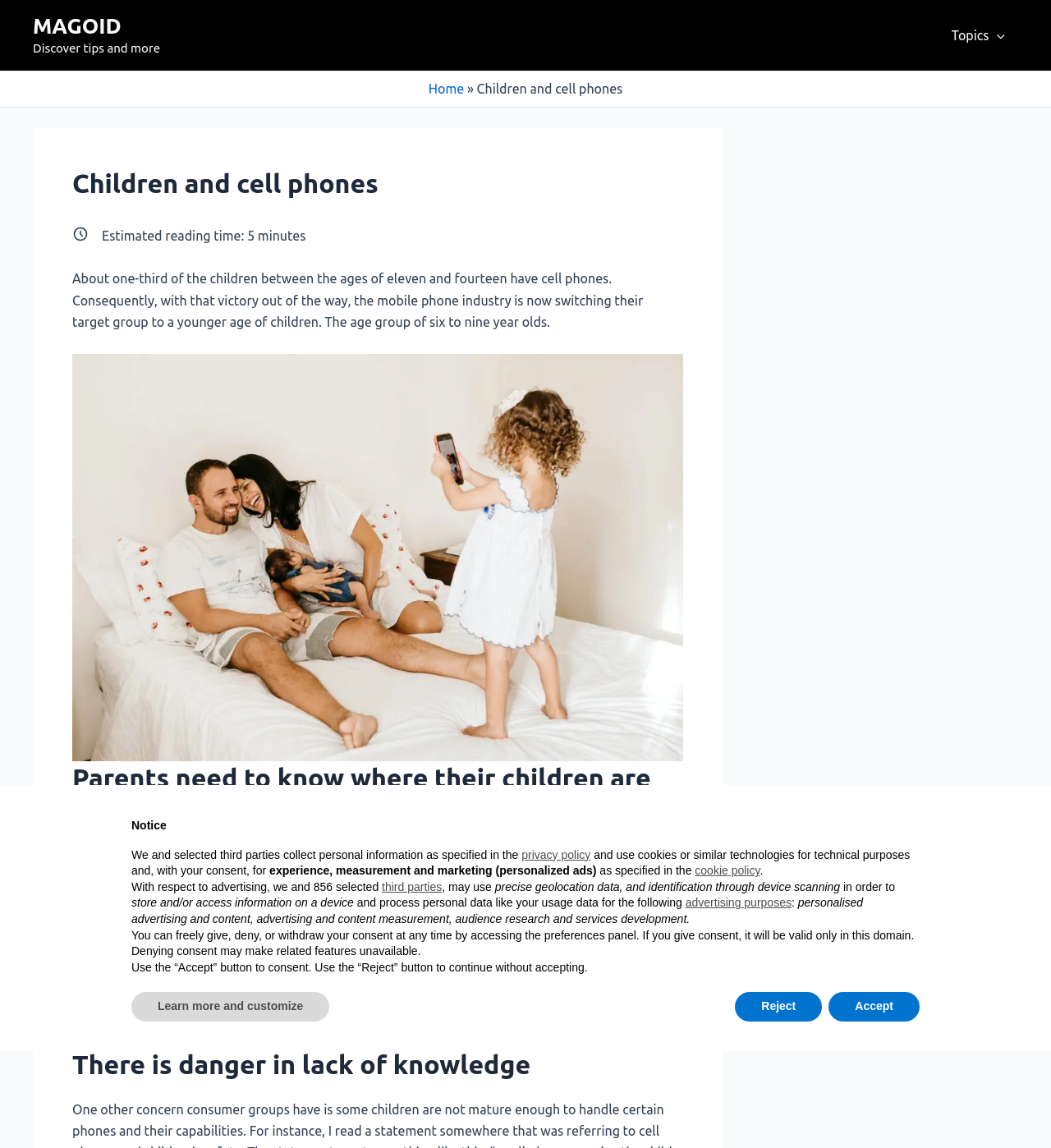Given the description "third parties", determine the bounding box of the corresponding UI element.

[0.363, 0.766, 0.42, 0.78]